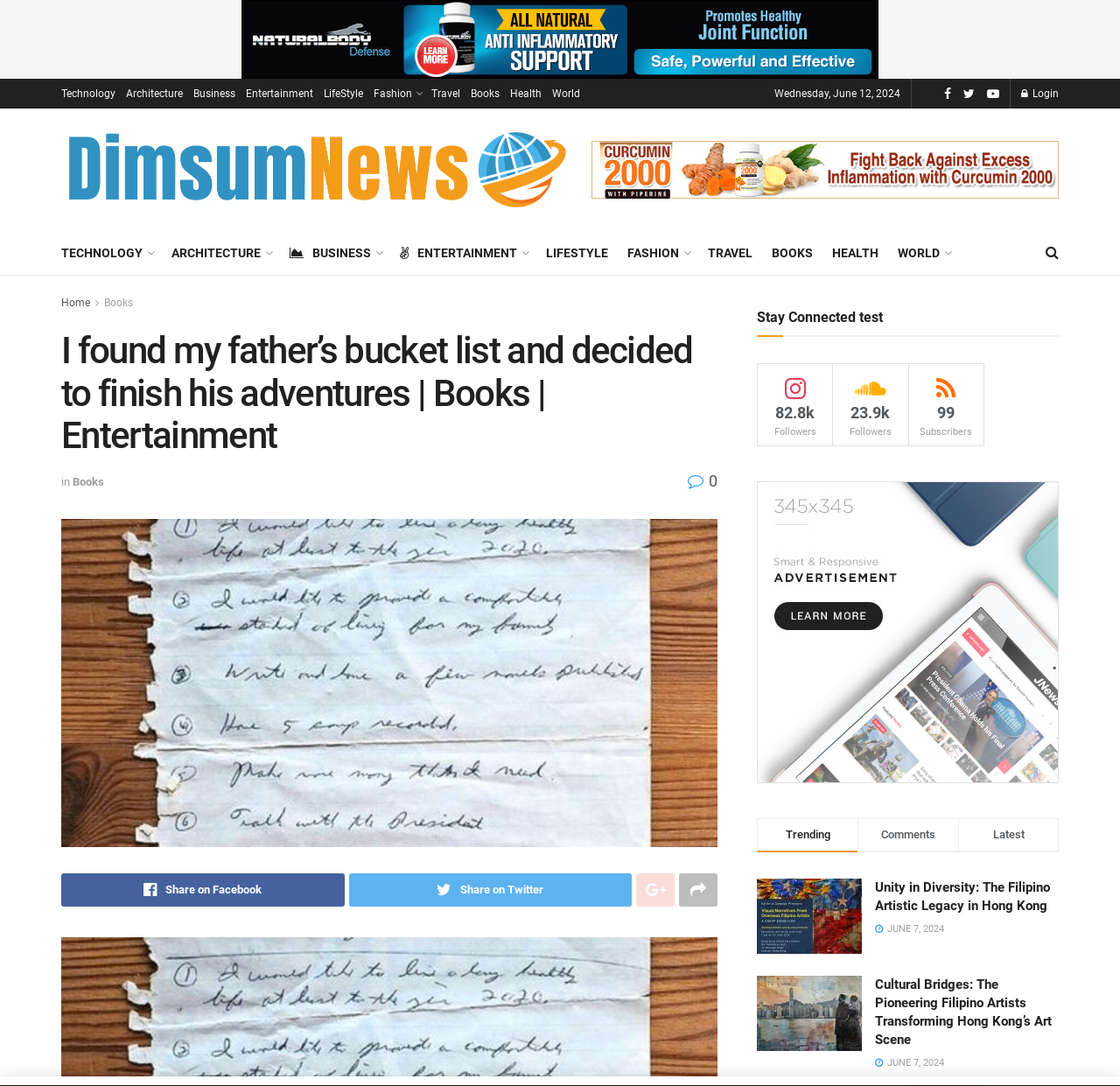Provide a one-word or brief phrase answer to the question:
What is the type of image above the article title?

Image